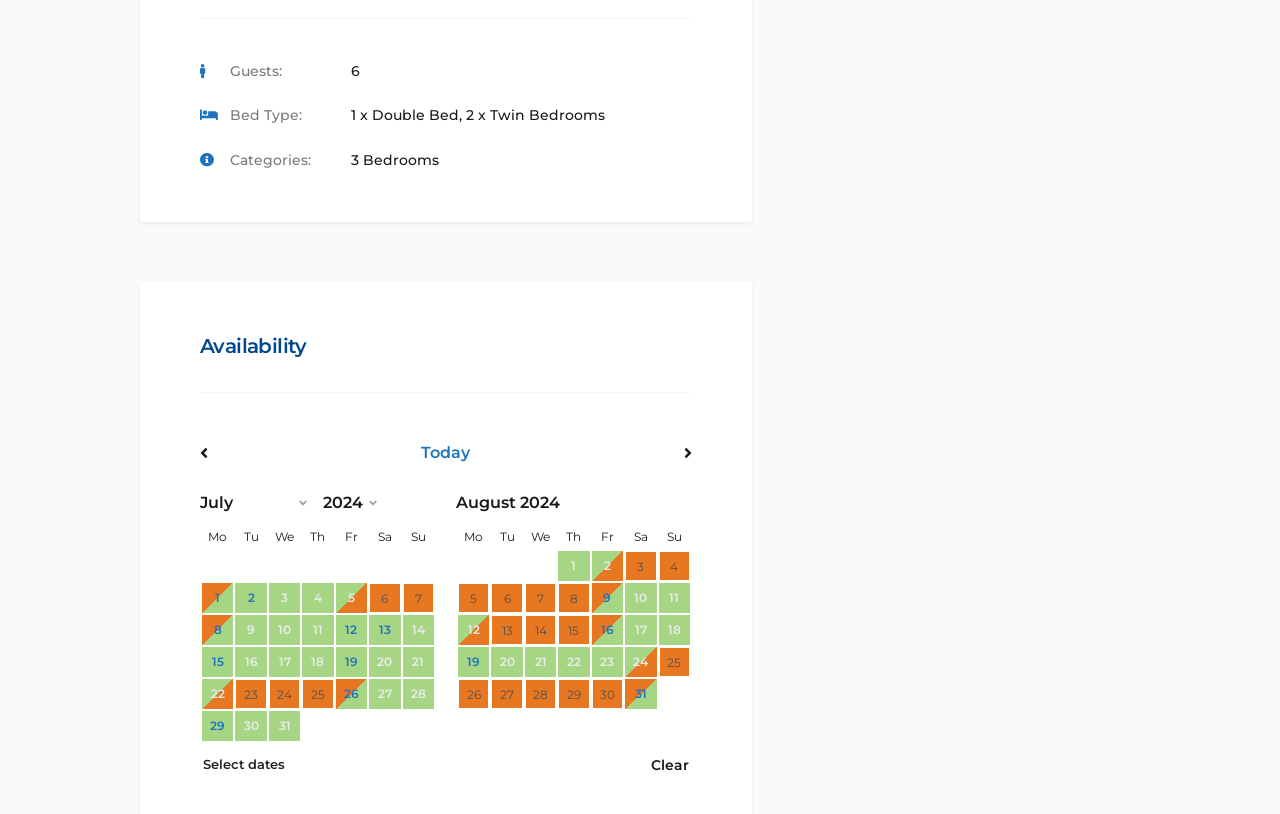What is the bed type of this accommodation?
Answer the question based on the image using a single word or a brief phrase.

1 x Double Bed, 2 x Twin Bedrooms